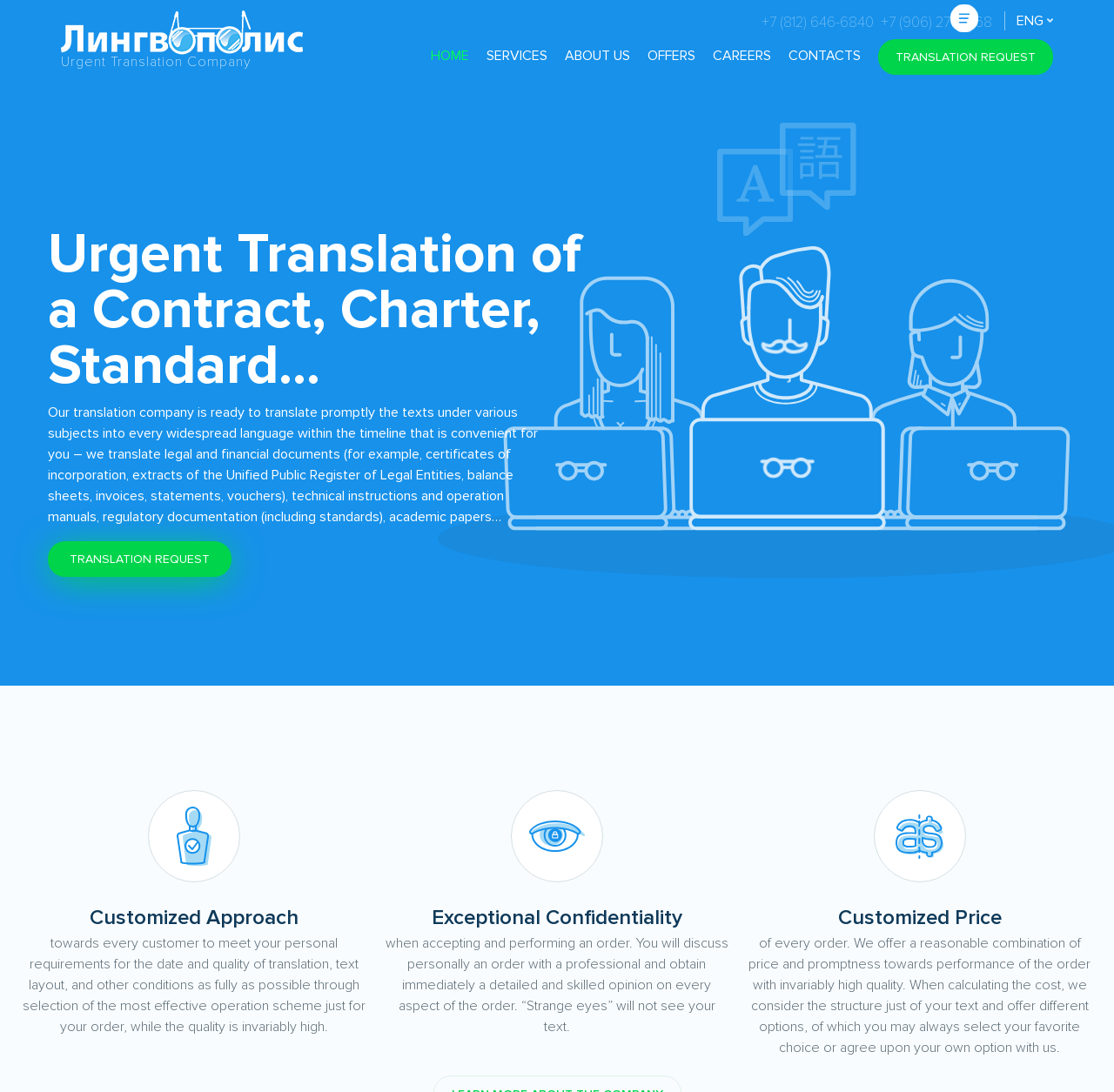Determine the bounding box coordinates for the clickable element to execute this instruction: "Go to the home page". Provide the coordinates as four float numbers between 0 and 1, i.e., [left, top, right, bottom].

[0.387, 0.043, 0.421, 0.059]